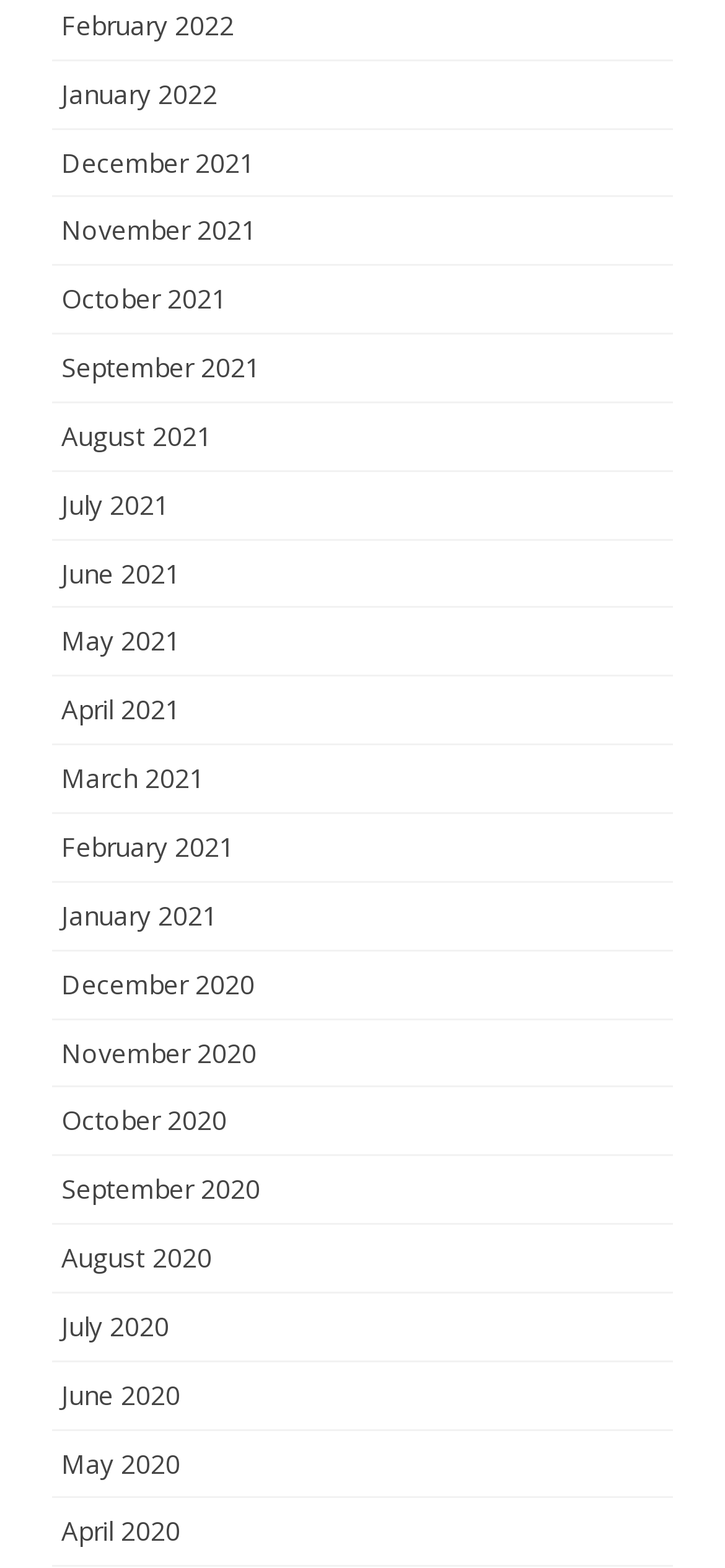Using the details from the image, please elaborate on the following question: What is the pattern of the month names?

I observed that the link elements have month names in a consistent format, with each month listed in descending order, suggesting that the webpage is an archive of monthly content.